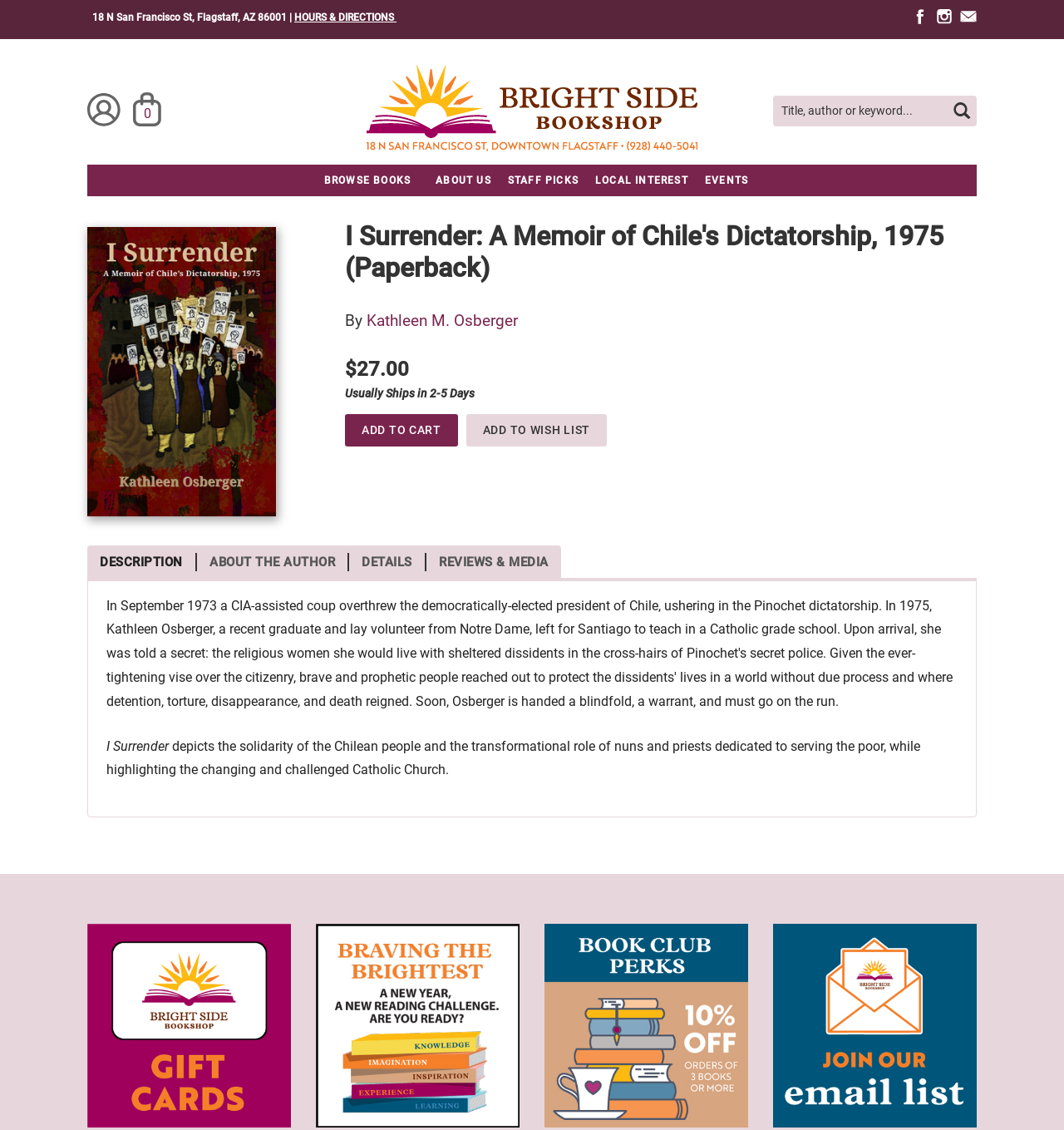Please determine the bounding box coordinates of the element to click in order to execute the following instruction: "View book details". The coordinates should be four float numbers between 0 and 1, specified as [left, top, right, bottom].

[0.082, 0.201, 0.259, 0.457]